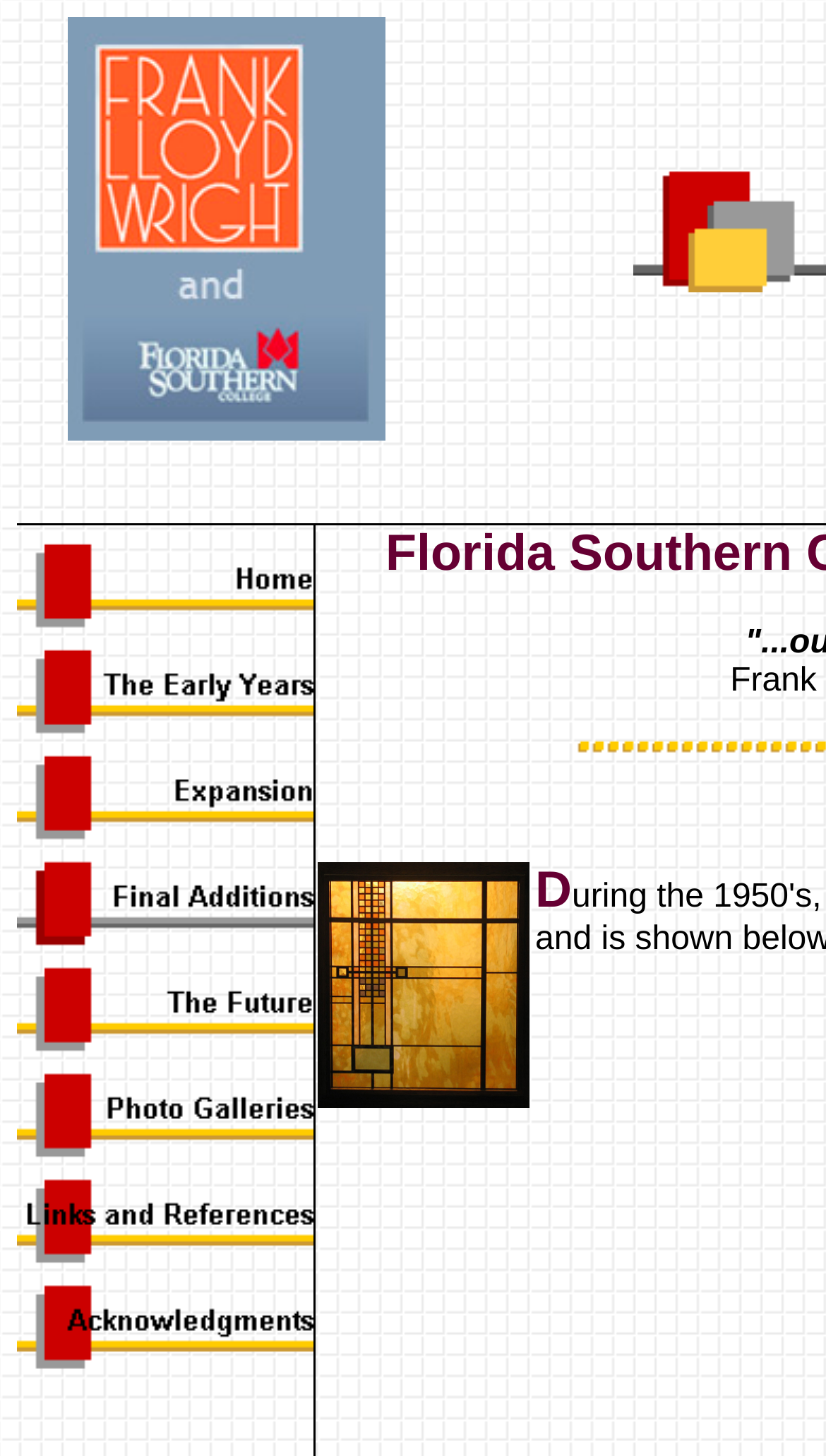What is the last item in the navigation menu?
Provide a thorough and detailed answer to the question.

I looked at the navigation menu and found that the last item is 'Acknowledgments', which is located at the bottom of the menu.